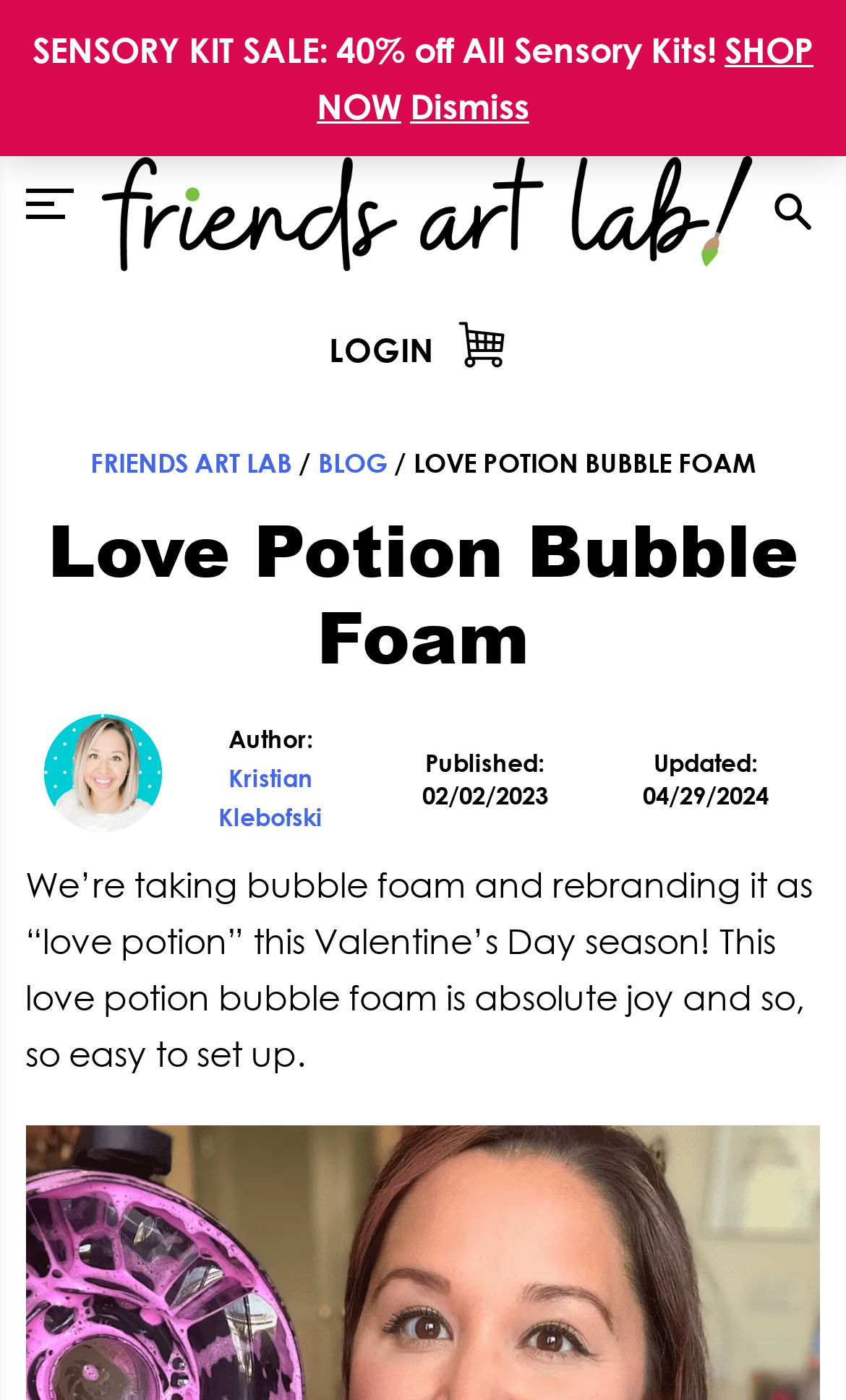What is the date the article was published?
Provide a detailed answer to the question using information from the image.

I found the publication date by looking at the article section, where it says 'Published: 02/02/2023'.